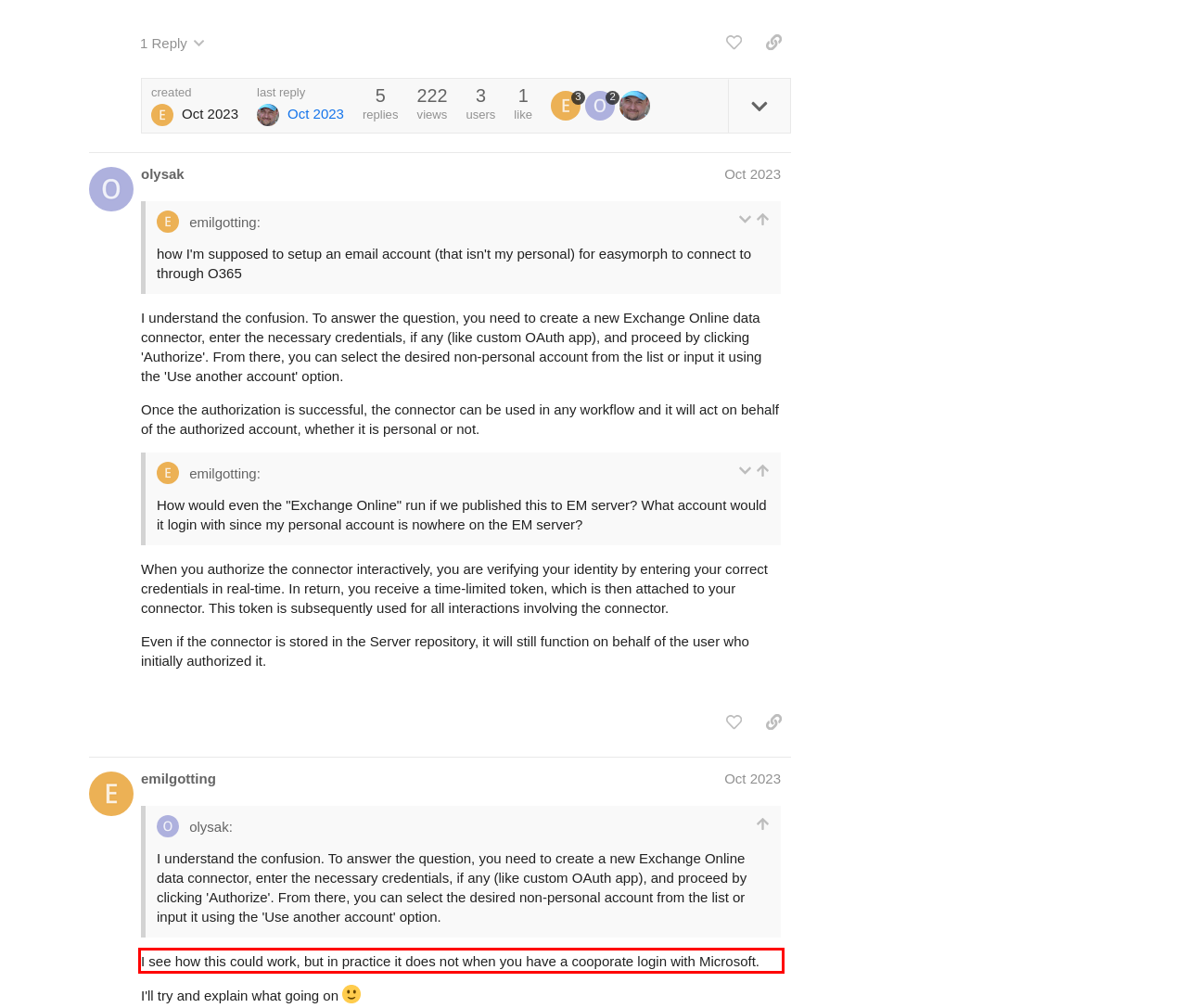You are provided with a screenshot of a webpage that includes a UI element enclosed in a red rectangle. Extract the text content inside this red rectangle.

I see how this could work, but in practice it does not when you have a cooporate login with Microsoft.